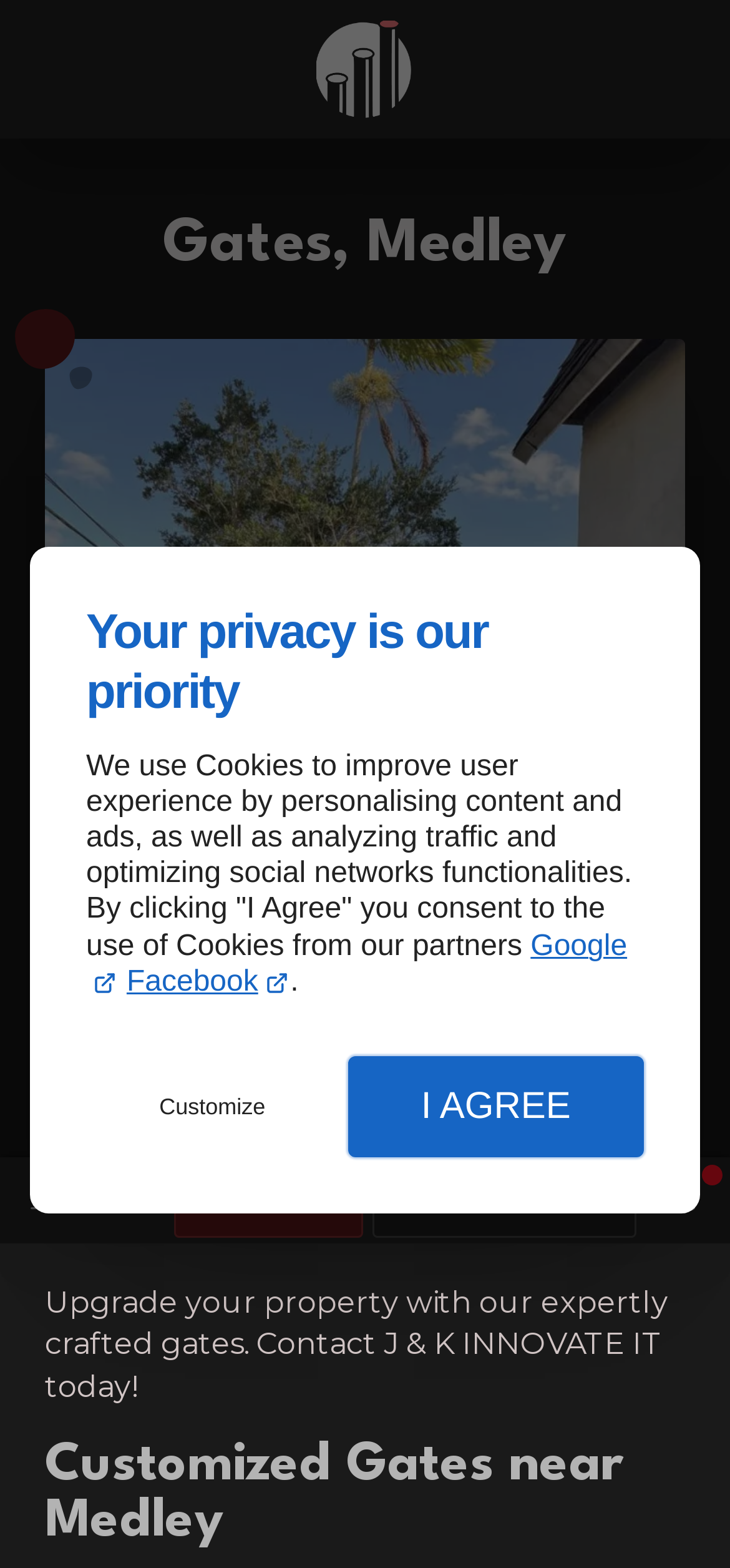Please locate the clickable area by providing the bounding box coordinates to follow this instruction: "Call 786-827-6532".

[0.51, 0.742, 0.872, 0.789]